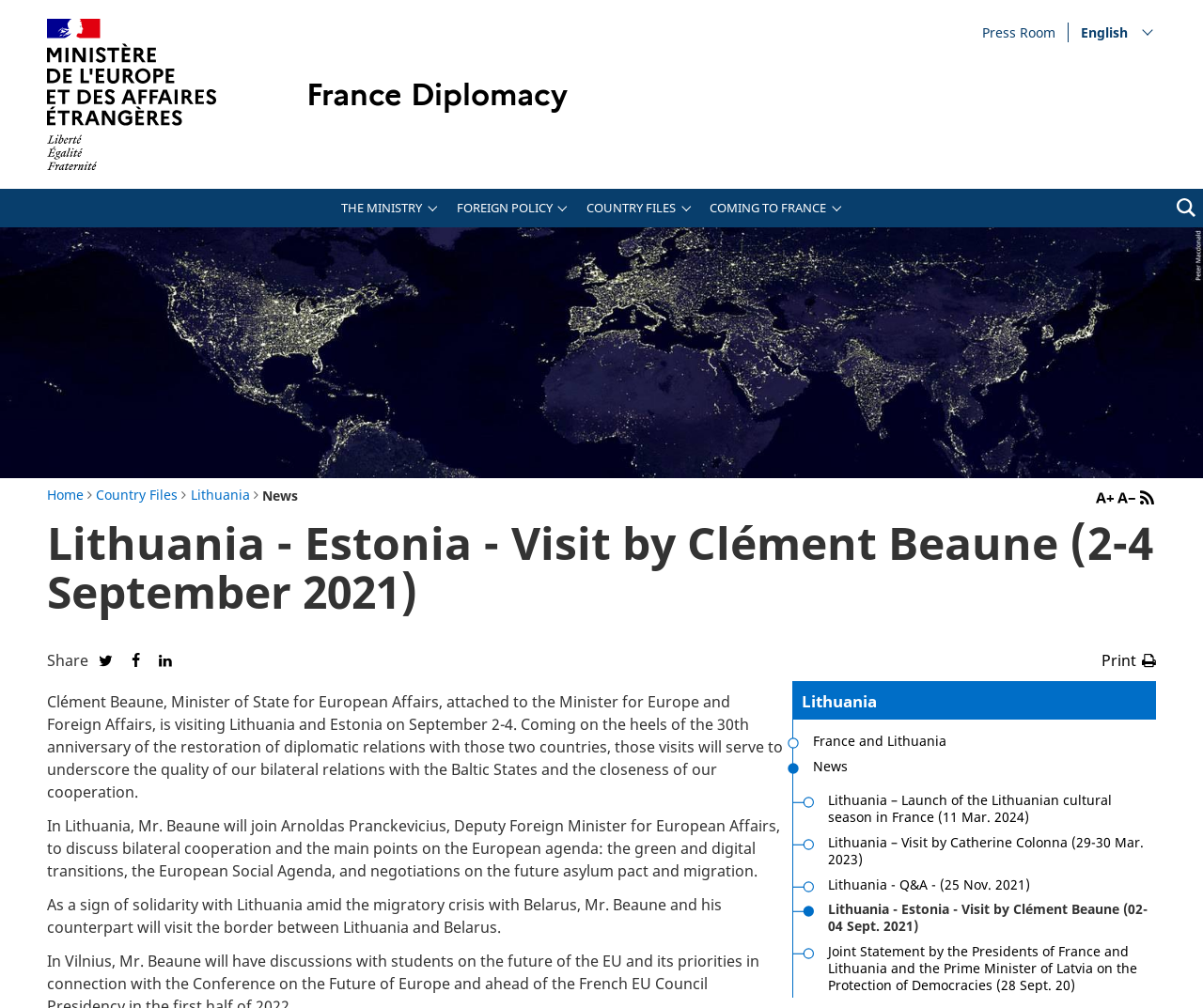What is the name of the country that Clément Beaune will visit with Arnoldas Pranckevicius?
Please ensure your answer is as detailed and informative as possible.

I found the answer by reading the third sentence of the main content, which states 'In Lithuania, Mr. Beaune will join Arnoldas Pranckevicius, Deputy Foreign Minister for European Affairs, to discuss bilateral cooperation and the main points on the European agenda...'